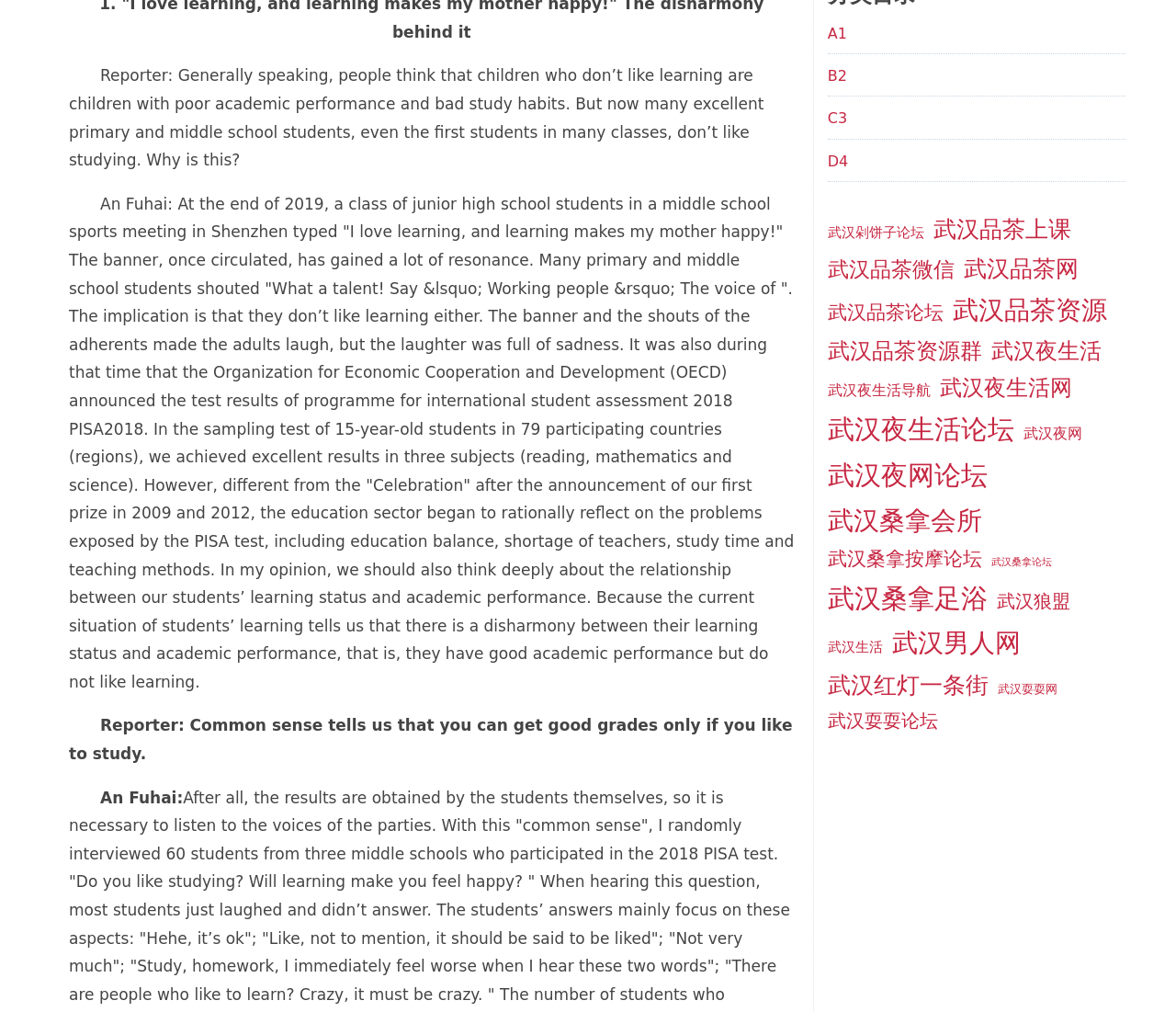Use one word or a short phrase to answer the question provided: 
How many links are there on the webpage?

70